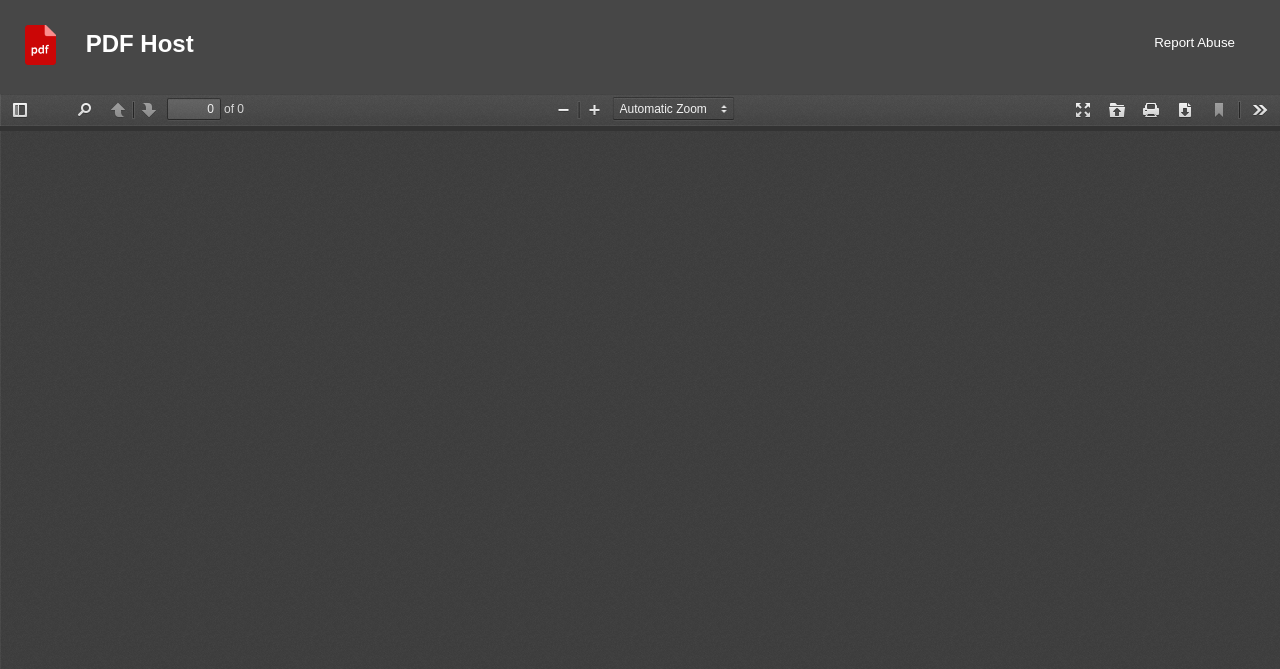Give a concise answer of one word or phrase to the question: 
Is the 'Previous' button enabled?

No